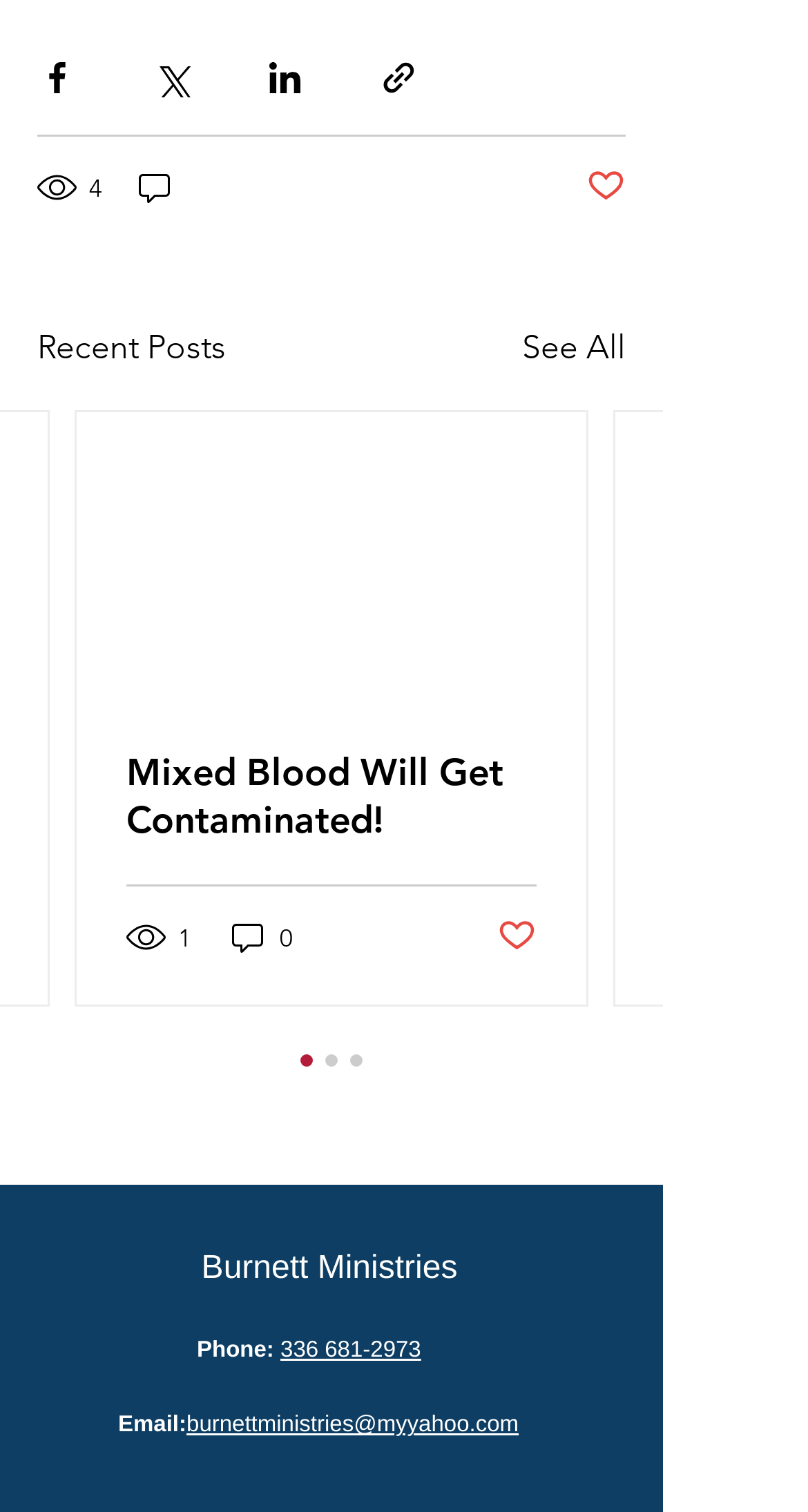Find the bounding box of the element with the following description: "336 681-2973". The coordinates must be four float numbers between 0 and 1, formatted as [left, top, right, bottom].

[0.347, 0.886, 0.521, 0.901]